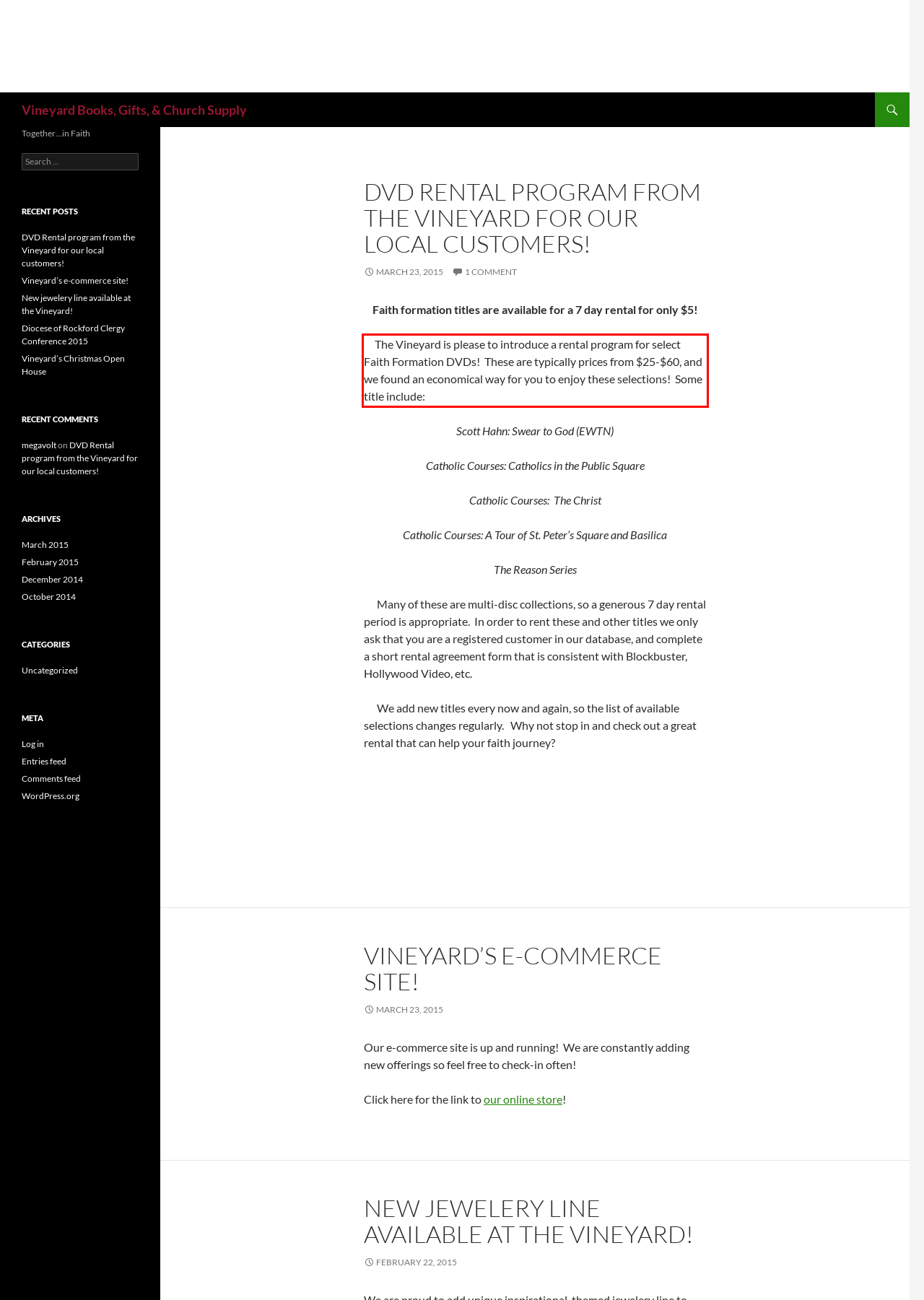You are given a screenshot of a webpage with a UI element highlighted by a red bounding box. Please perform OCR on the text content within this red bounding box.

The Vineyard is please to introduce a rental program for select Faith Formation DVDs! These are typically prices from $25-$60, and we found an economical way for you to enjoy these selections! Some title include: